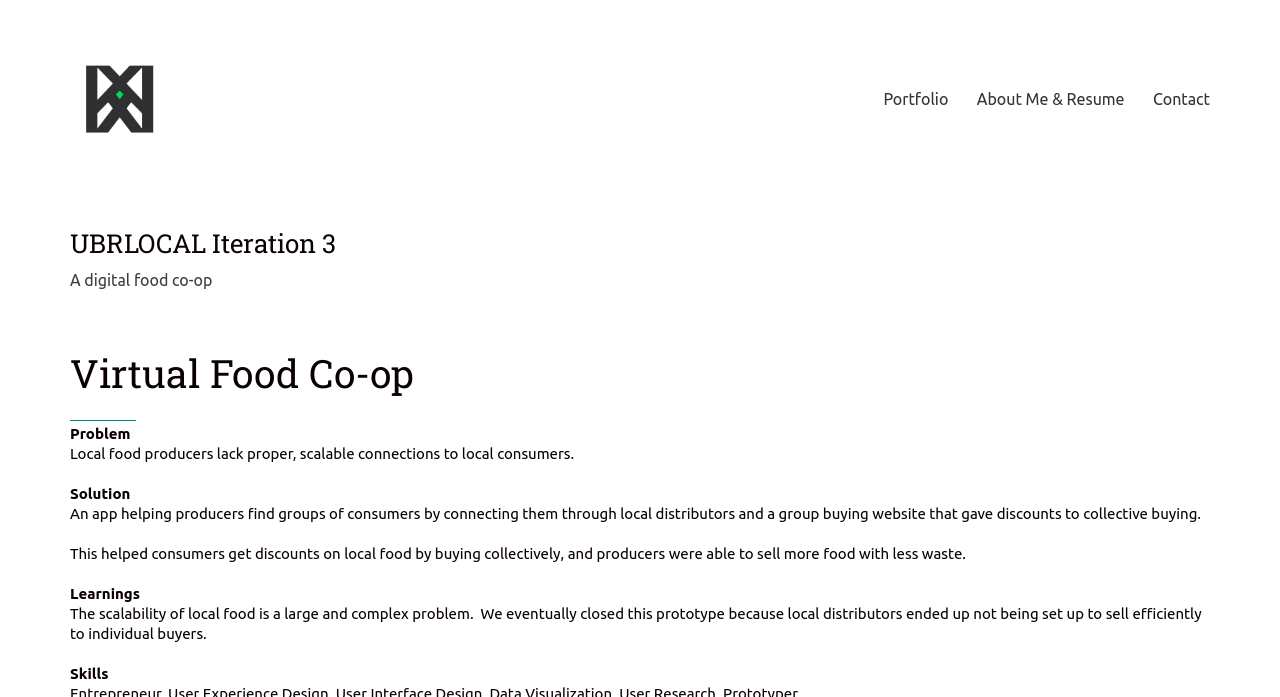Locate the heading on the webpage and return its text.

UBRLOCAL Iteration 3